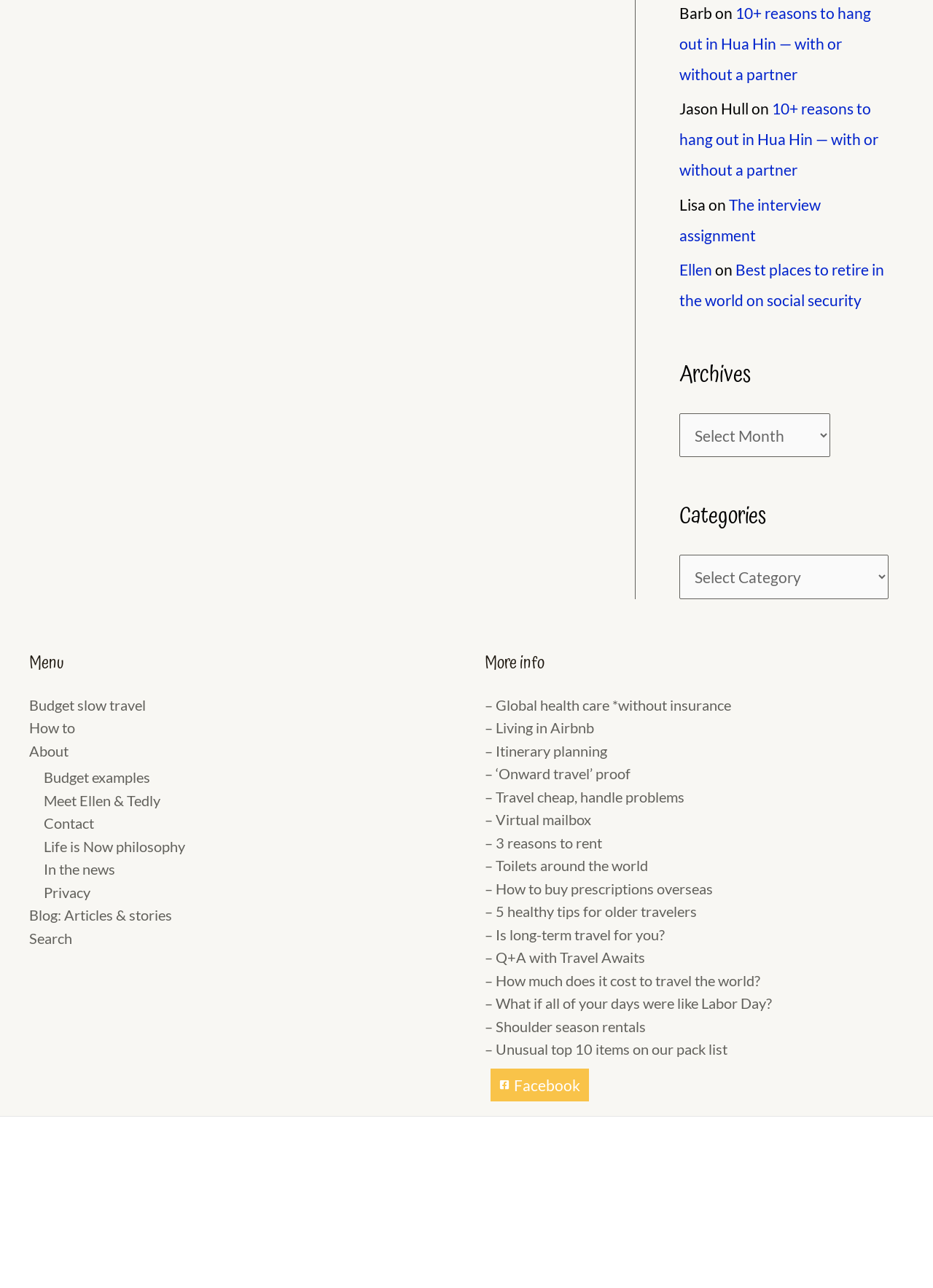For the given element description Facebook, determine the bounding box coordinates of the UI element. The coordinates should follow the format (top-left x, top-left y, bottom-right x, bottom-right y) and be within the range of 0 to 1.

[0.525, 0.829, 0.631, 0.855]